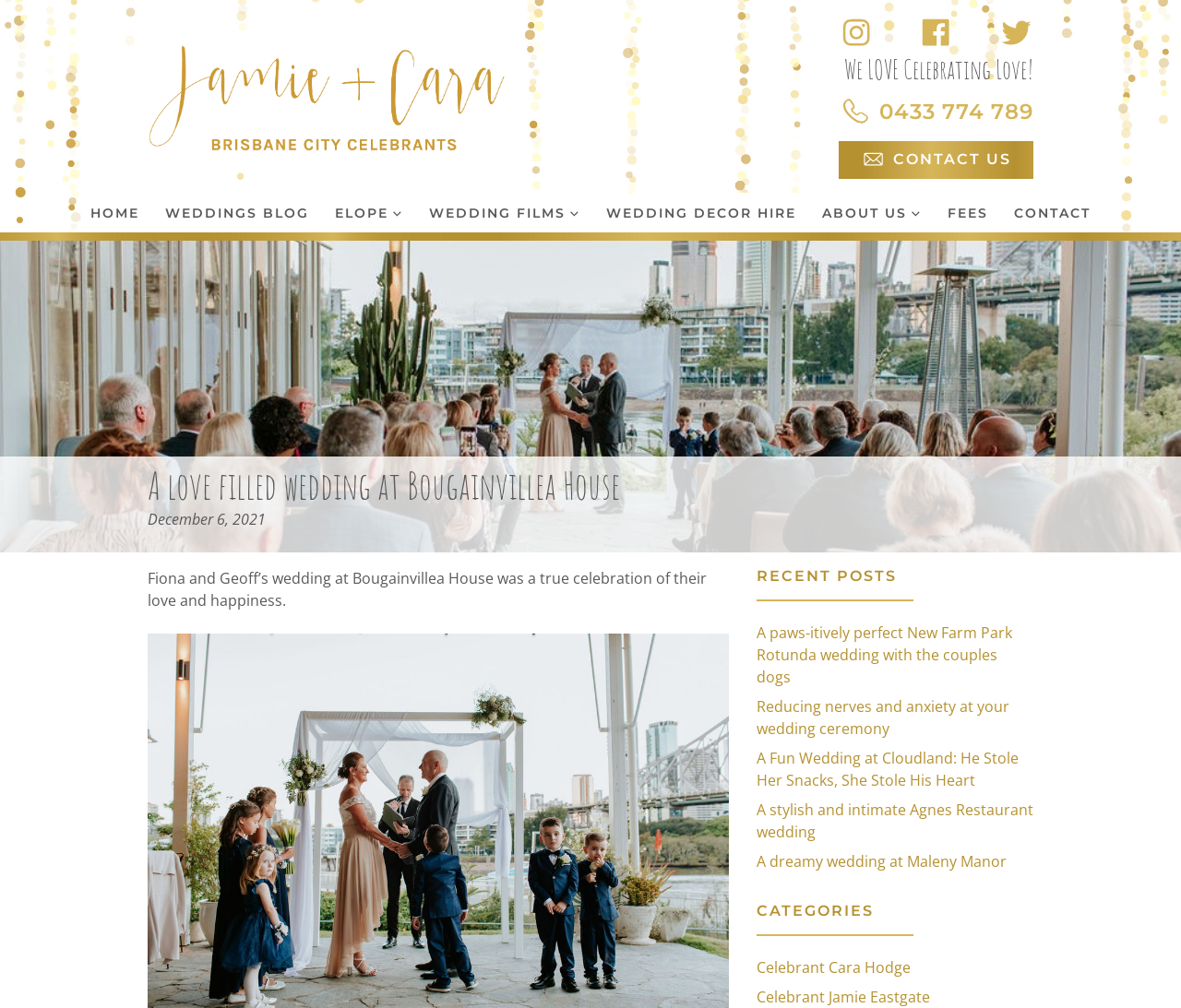How many social media links are there at the top?
We need a detailed and meticulous answer to the question.

I looked at the top section of the webpage and found three social media links: instagram, facebook, and twitter.